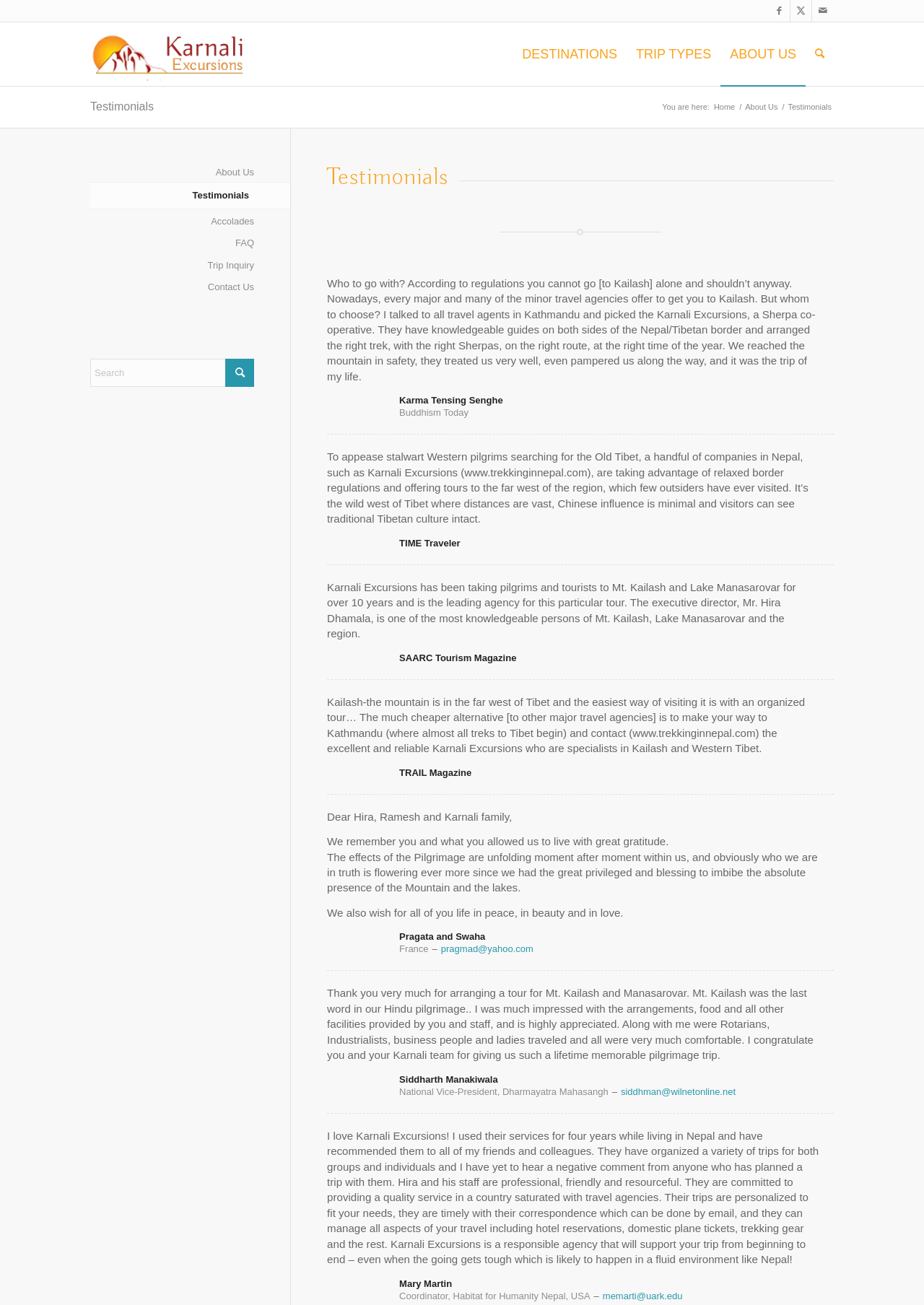Pinpoint the bounding box coordinates of the clickable element needed to complete the instruction: "Click on 'Cape Coral living'". The coordinates should be provided as four float numbers between 0 and 1: [left, top, right, bottom].

None